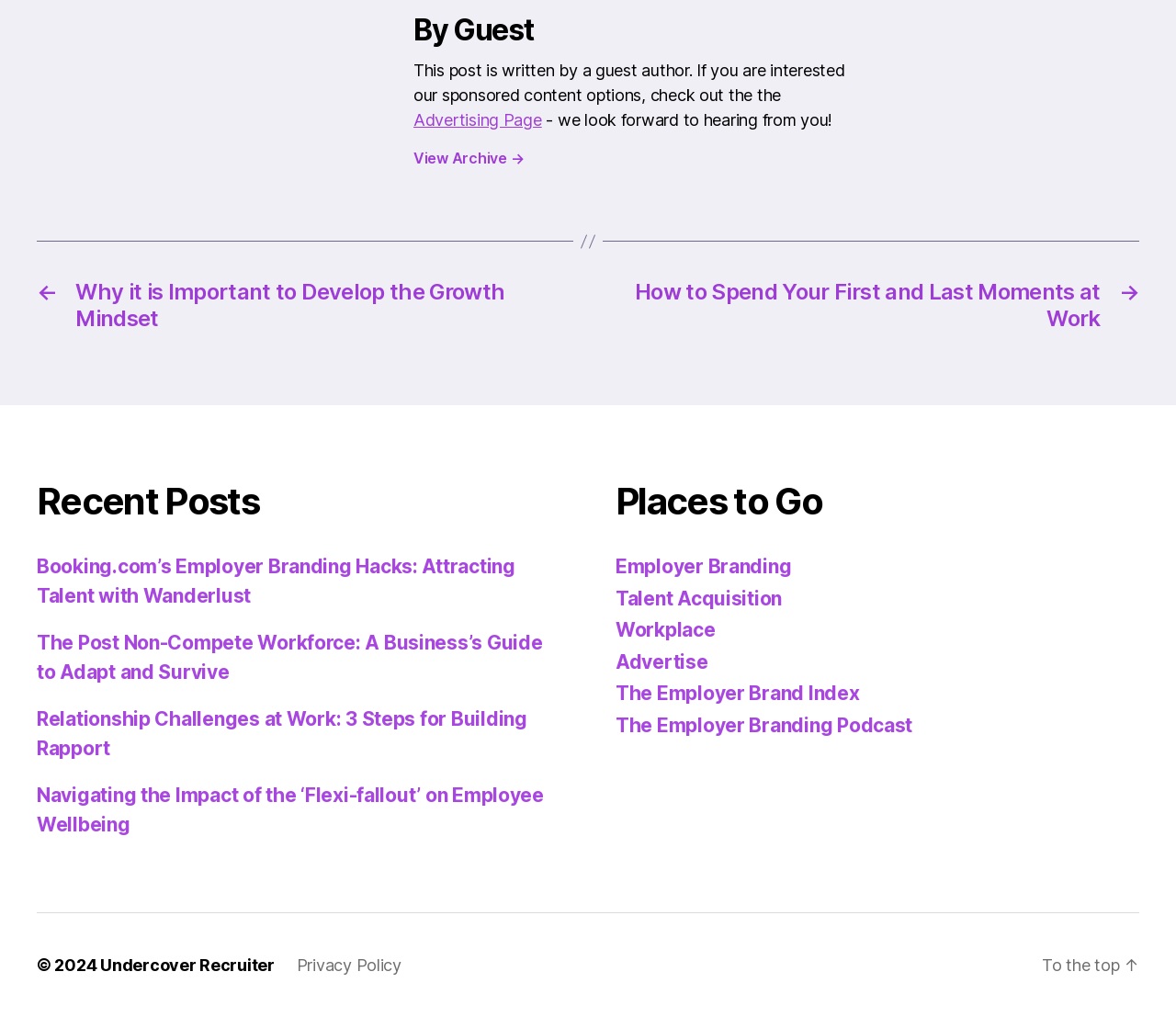Highlight the bounding box coordinates of the element that should be clicked to carry out the following instruction: "View recent posts". The coordinates must be given as four float numbers ranging from 0 to 1, i.e., [left, top, right, bottom].

[0.031, 0.543, 0.477, 0.825]